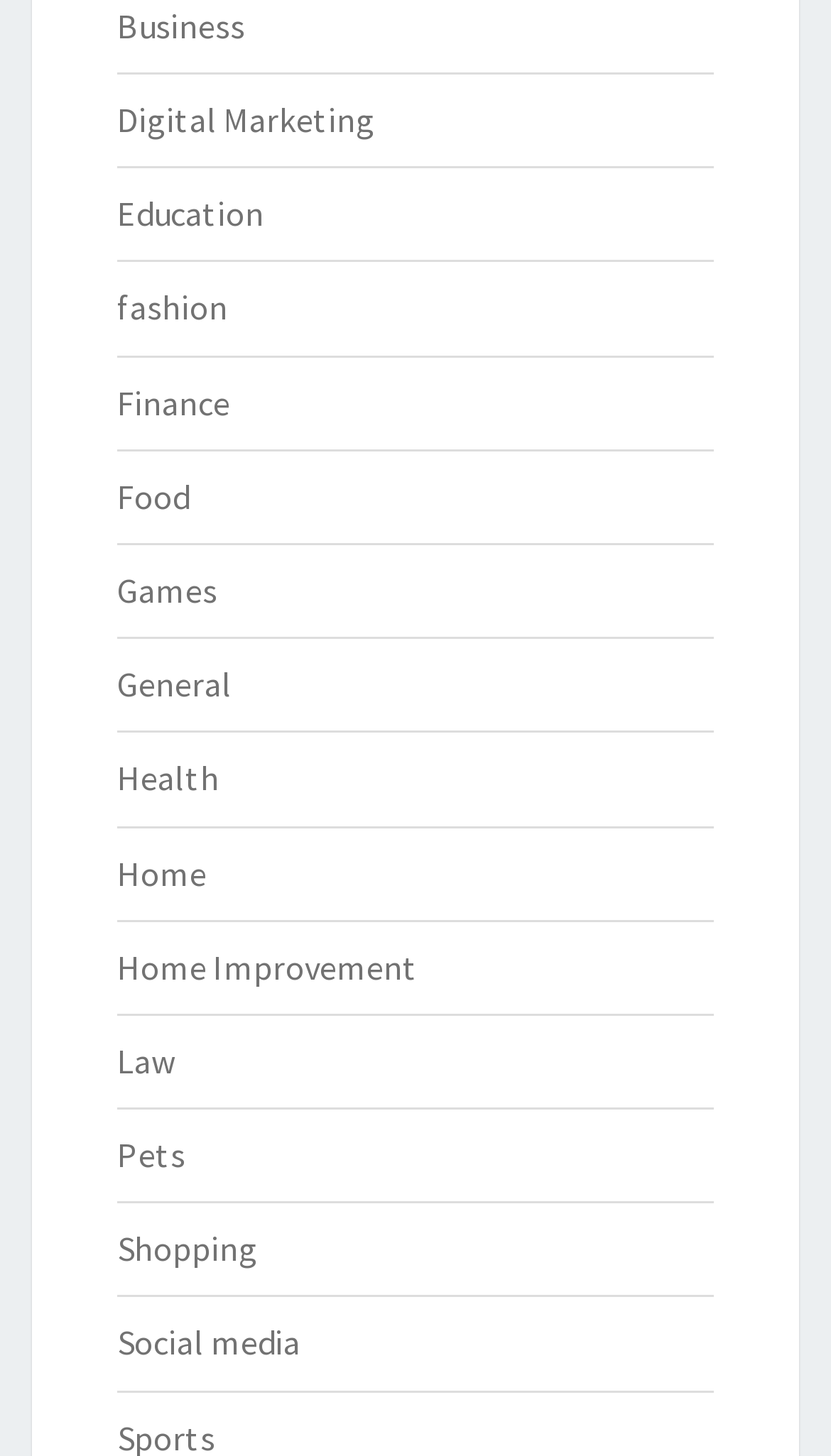Identify the bounding box coordinates for the element you need to click to achieve the following task: "Browse Fashion". The coordinates must be four float values ranging from 0 to 1, formatted as [left, top, right, bottom].

[0.141, 0.197, 0.274, 0.226]